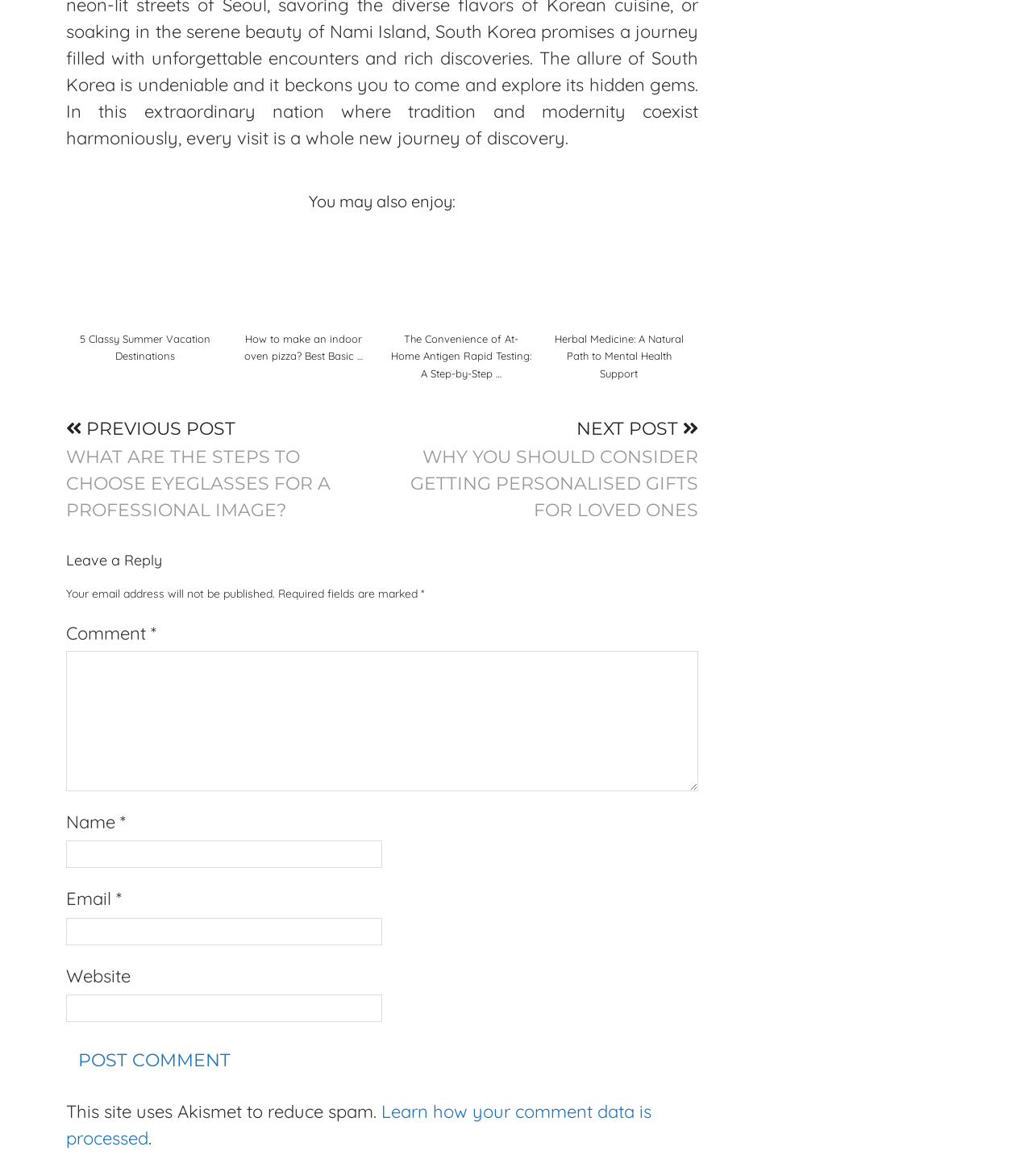Please determine the bounding box coordinates for the UI element described here. Use the format (top-left x, top-left y, bottom-right x, bottom-right y) with values bounded between 0 and 1: parent_node: Website name="url"

[0.064, 0.846, 0.37, 0.869]